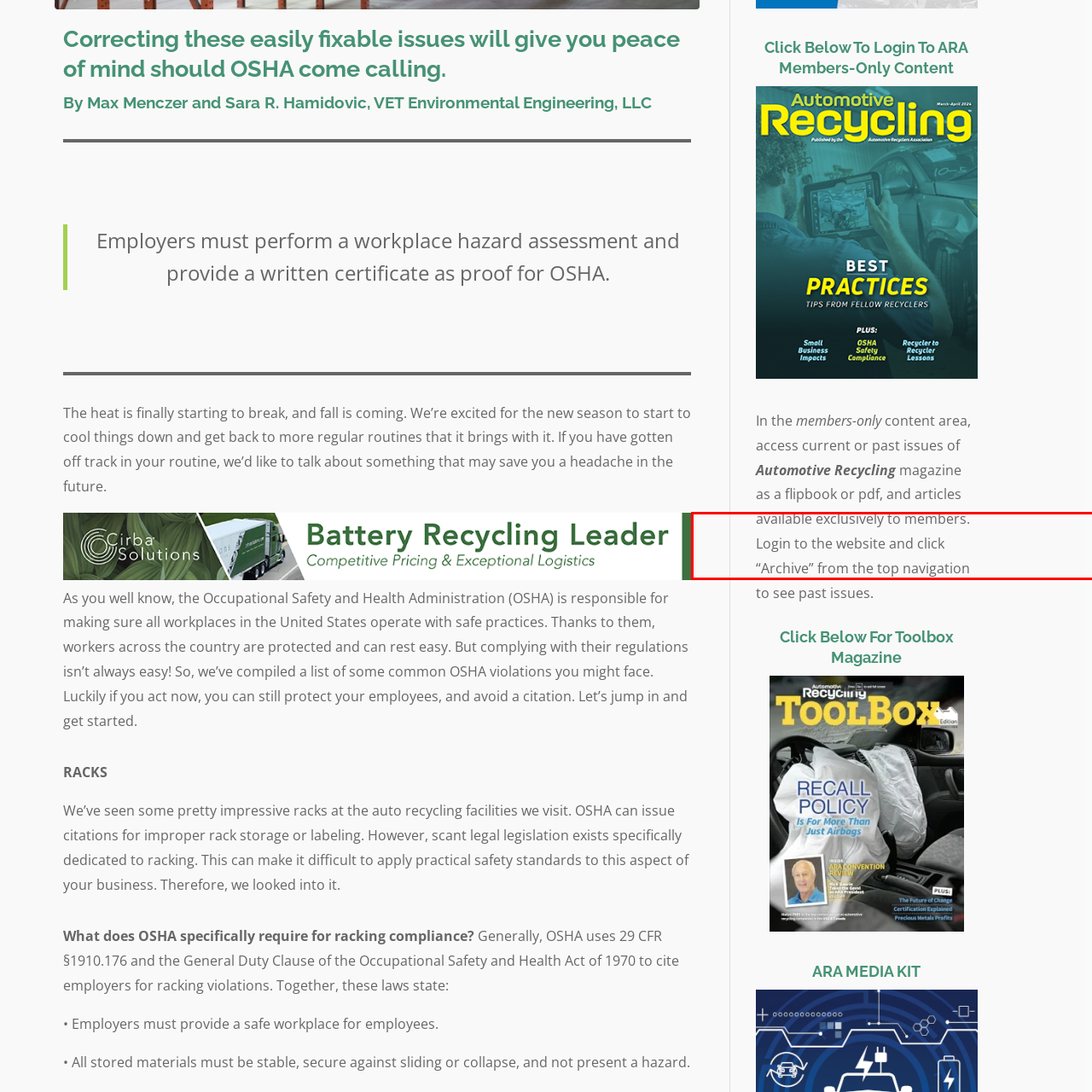What action must users take to access the exclusive content?
Concentrate on the image within the red bounding box and respond to the question with a detailed explanation based on the visual information provided.

According to the image, users must log in to access the exclusive content, including current and past issues of 'Automotive Recycling' magazine, which is available in the archive section of the website.